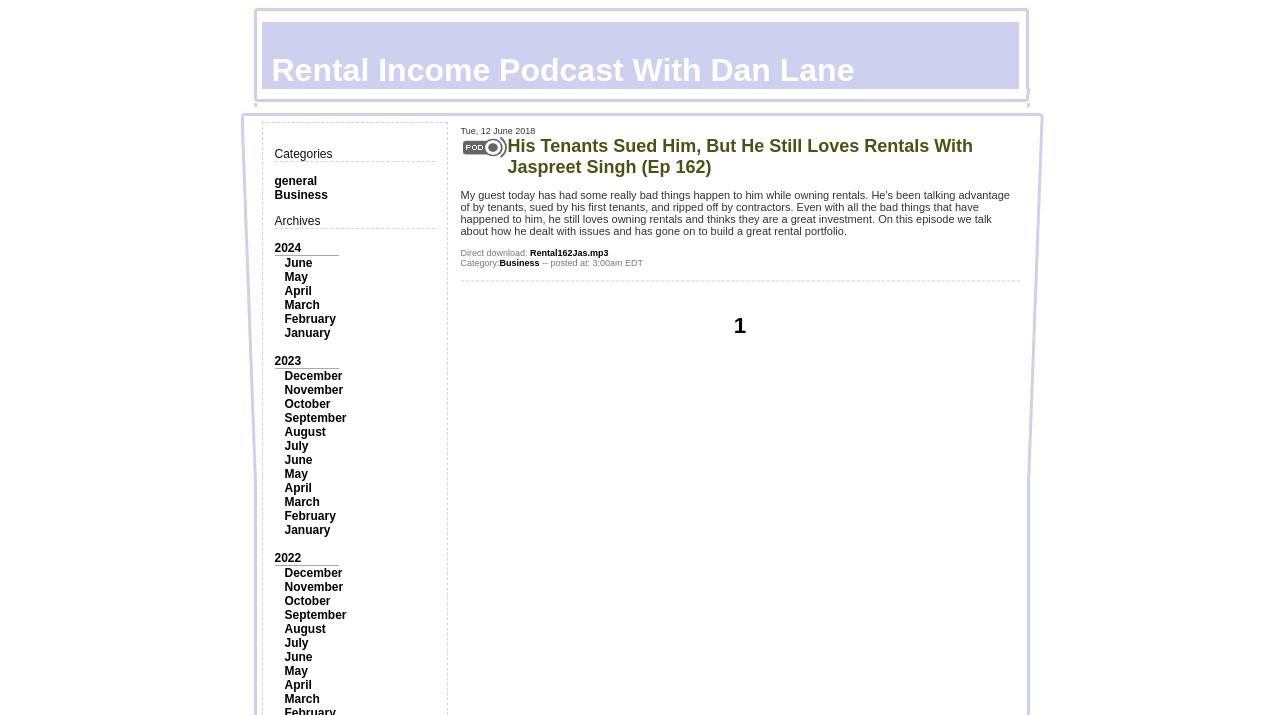What is the file name of the podcast episode?
Can you provide a detailed and comprehensive answer to the question?

I found the file name of the podcast episode by looking at the LayoutTableCell element that contains the text 'His Tenants Sued Him, But He Still Loves Rentals With Jaspreet Singh (Ep 162)'. Within this element, I found a link with the text 'Rental162Jas.mp3', which is the file name of the podcast episode.